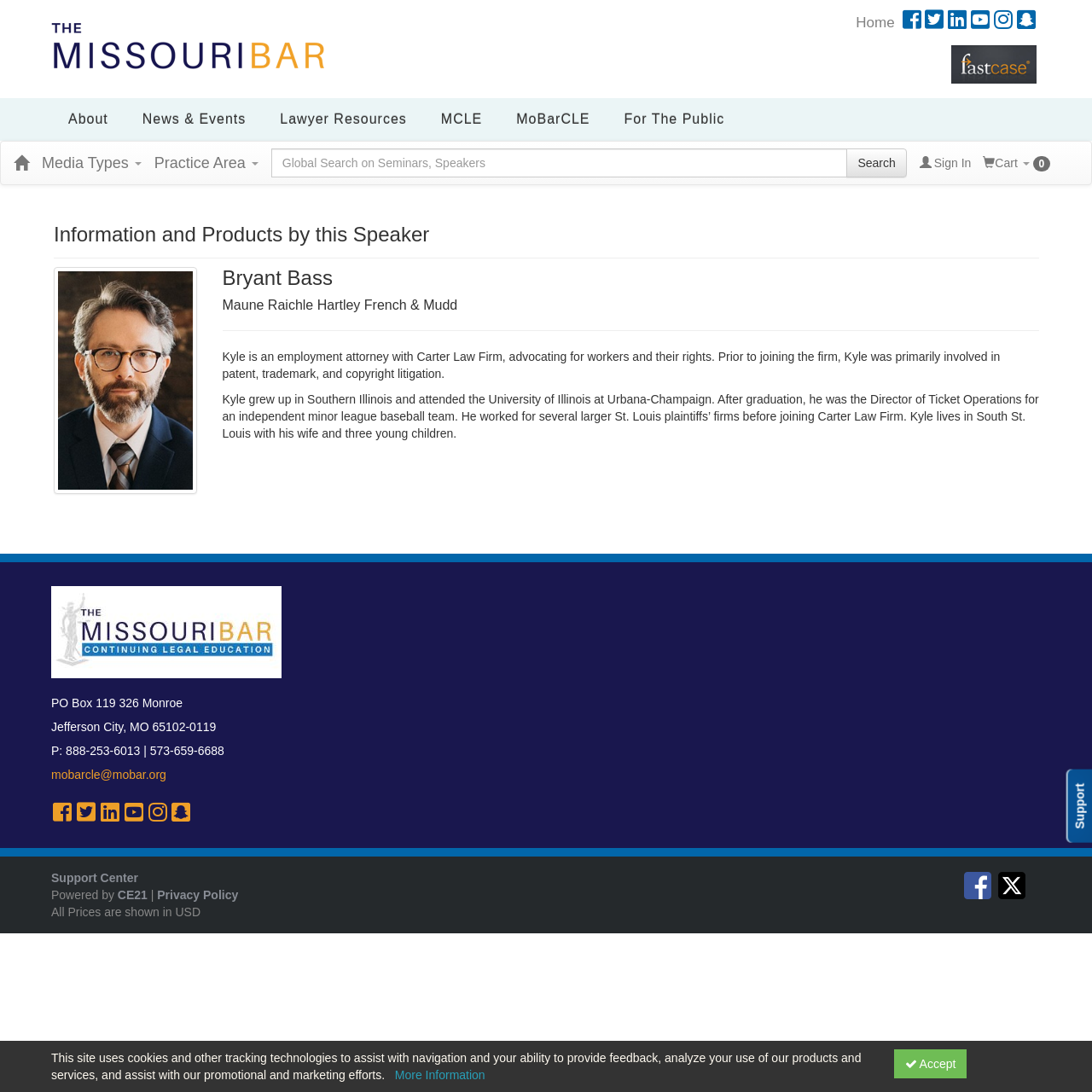What is the speaker's name?
Please provide a single word or phrase in response based on the screenshot.

Bryant Bass